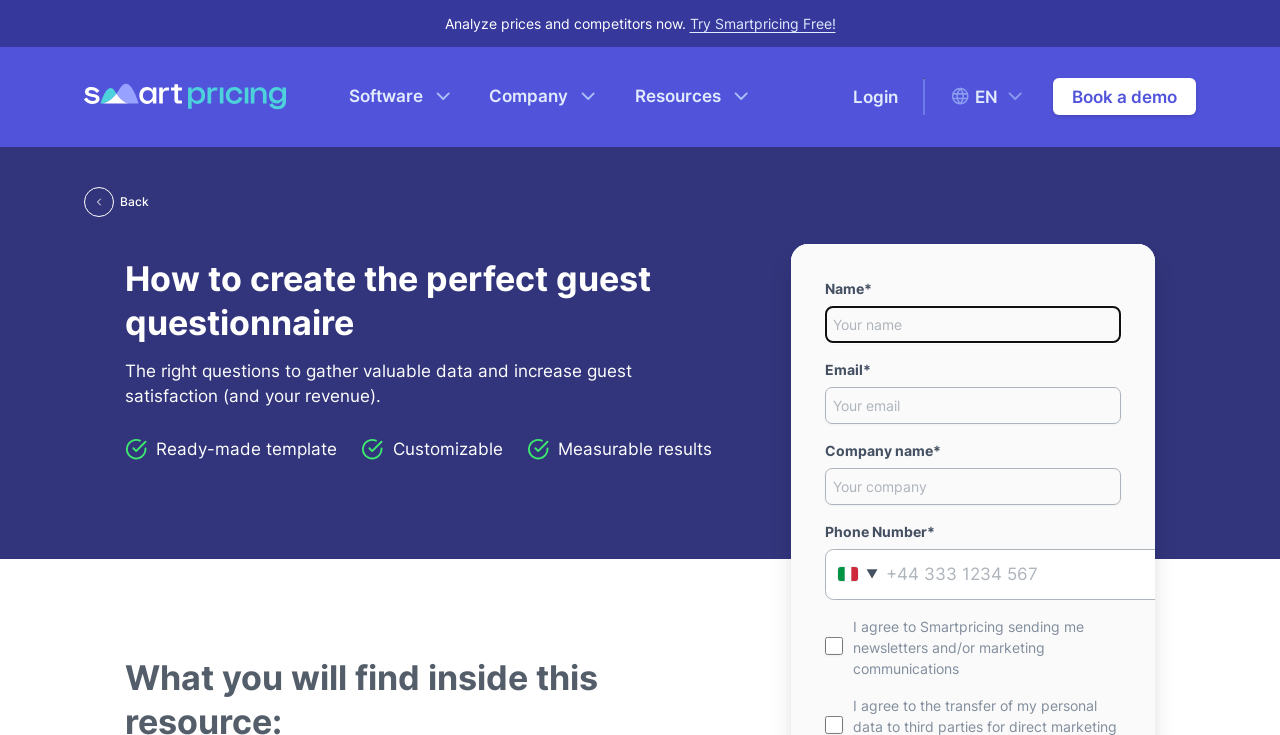Determine the bounding box for the UI element described here: "Resources".

[0.496, 0.114, 0.588, 0.149]